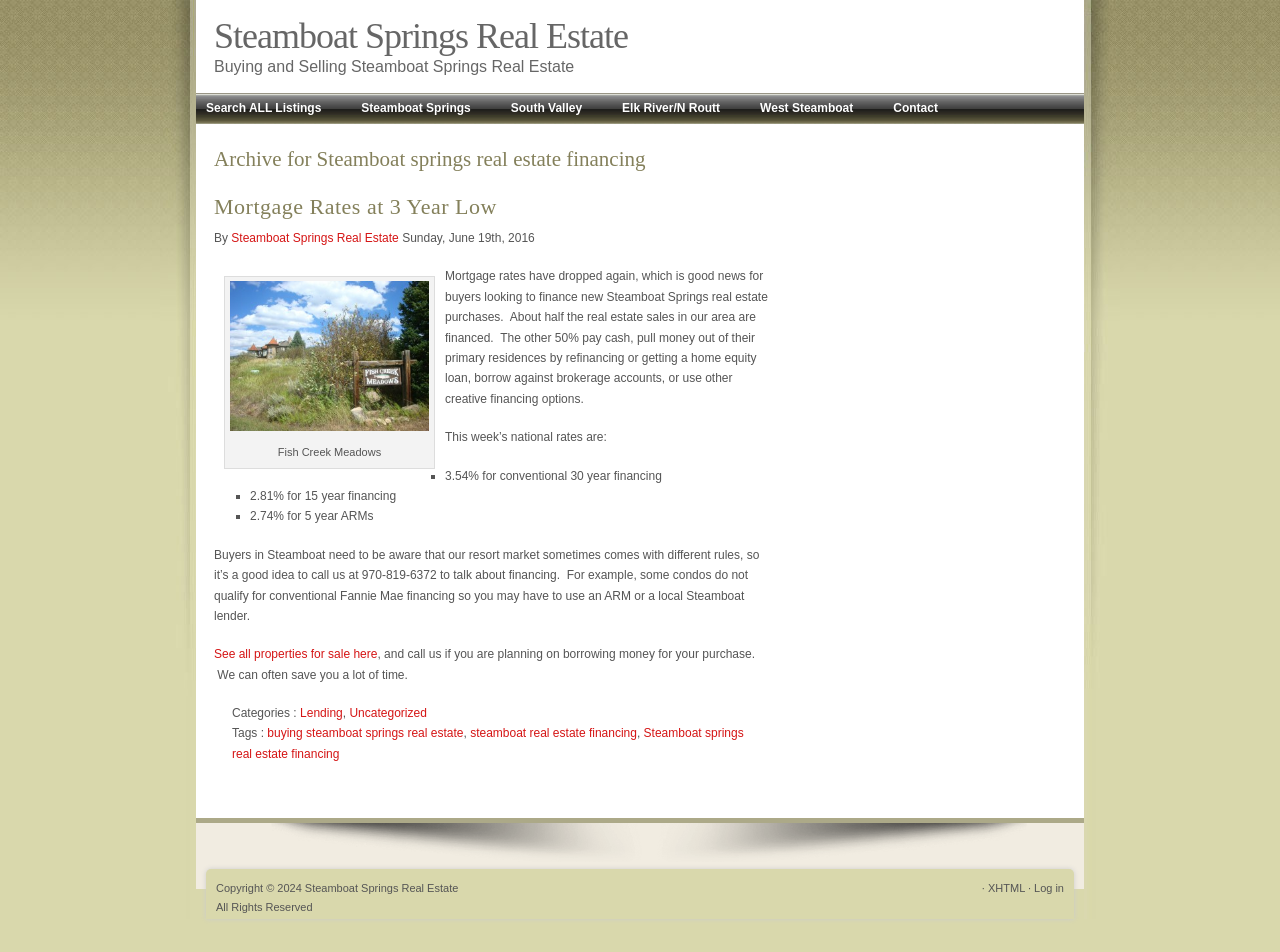Based on the element description: "No Comments", identify the bounding box coordinates for this UI element. The coordinates must be four float numbers between 0 and 1, listed as [left, top, right, bottom].

None